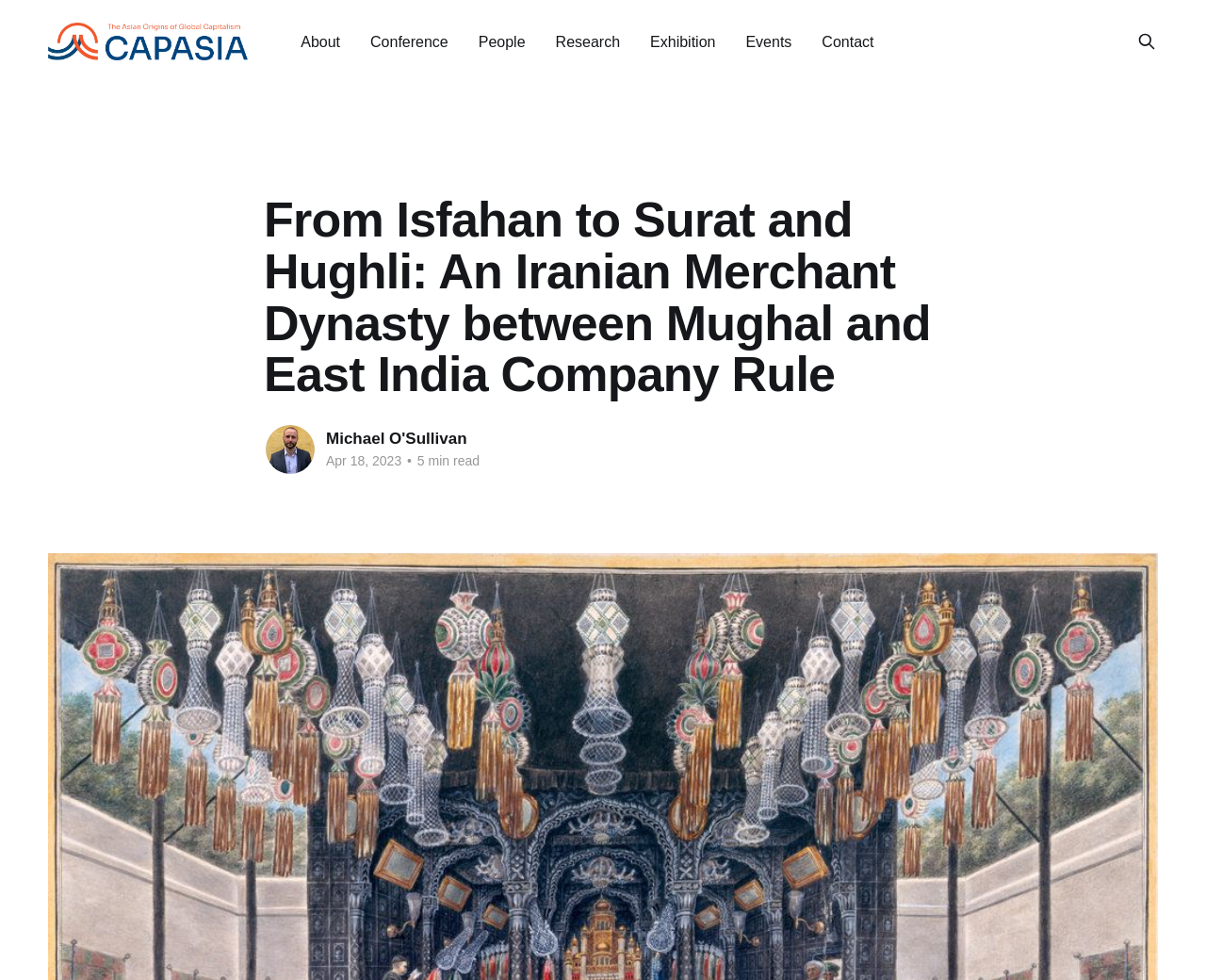Provide the bounding box coordinates of the area you need to click to execute the following instruction: "contact us".

[0.682, 0.03, 0.725, 0.056]